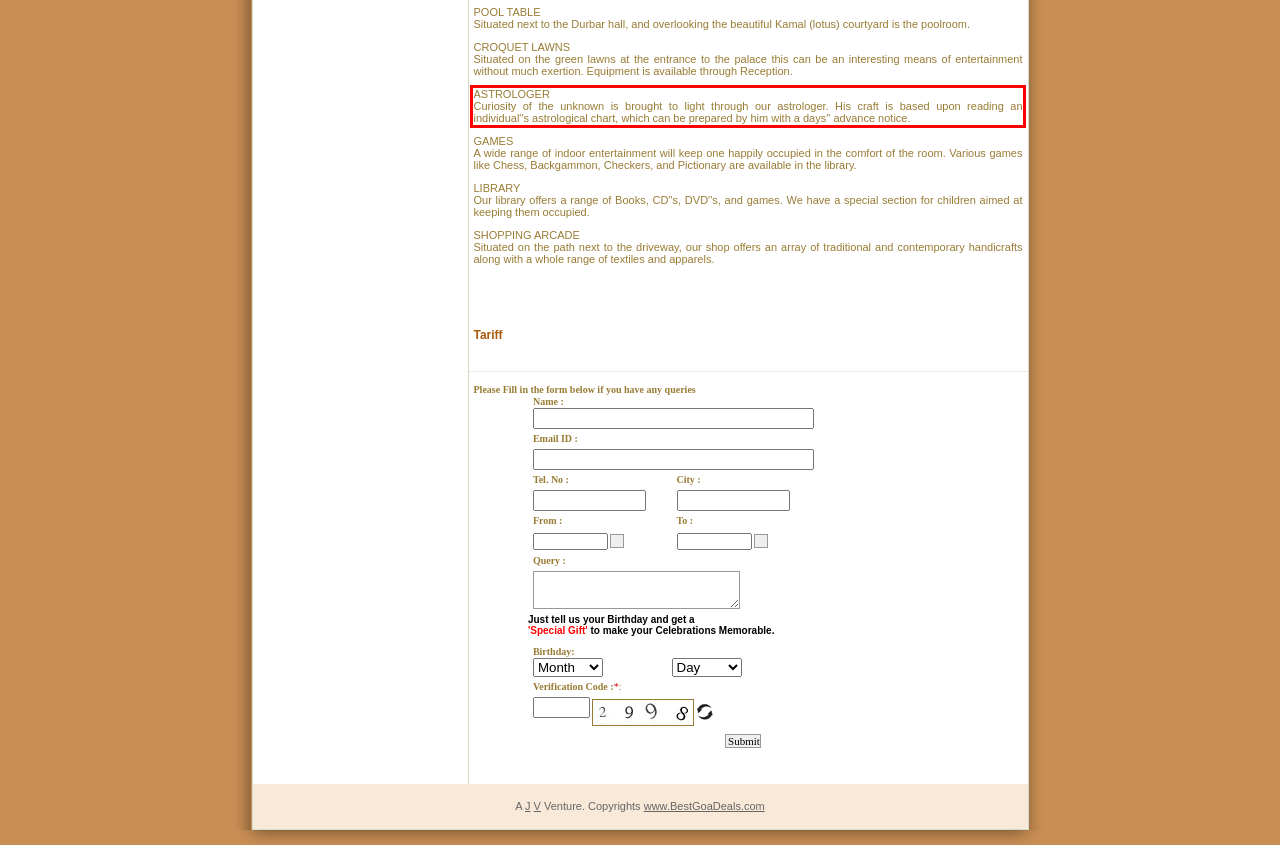Extract and provide the text found inside the red rectangle in the screenshot of the webpage.

ASTROLOGER Curiosity of the unknown is brought to light through our astrologer. His craft is based upon reading an individual''s astrological chart, which can be prepared by him with a days'' advance notice.